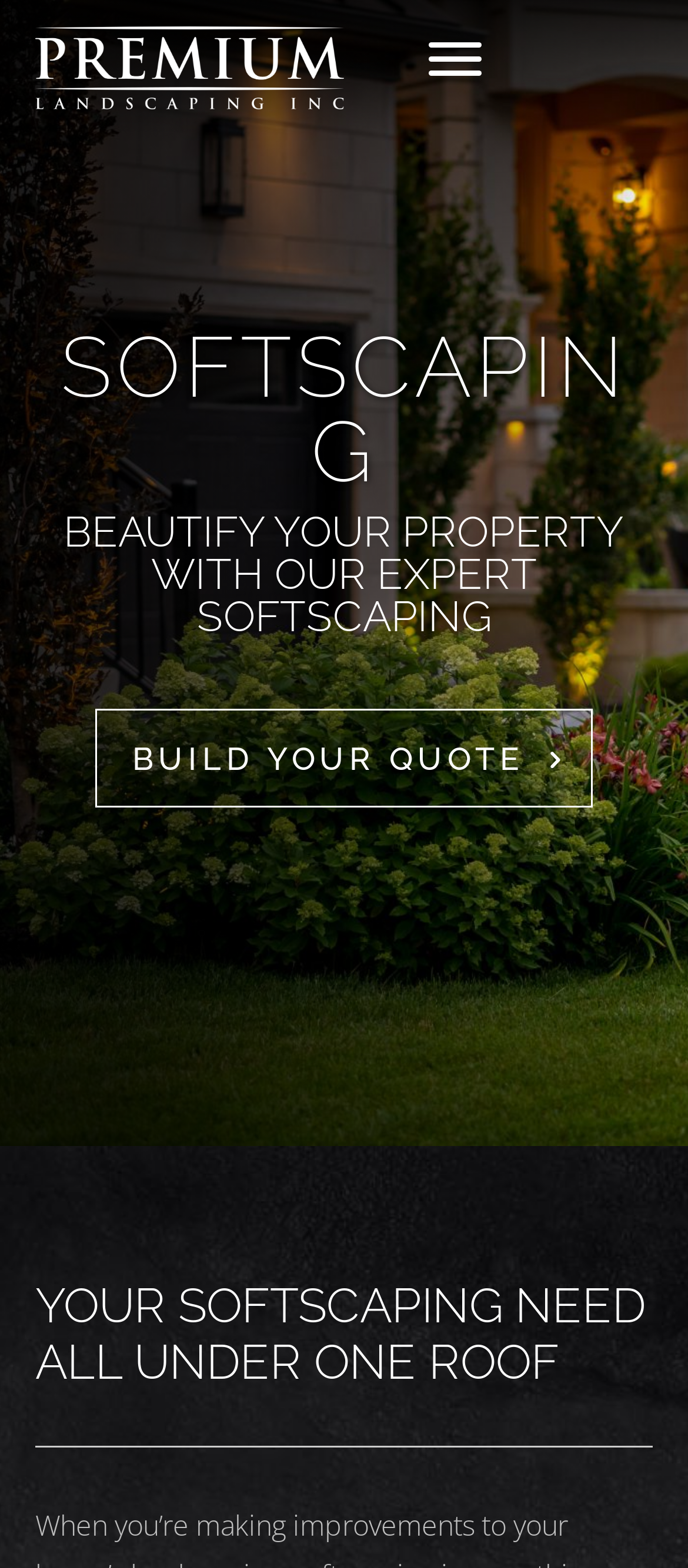Given the description: "BUILD YOUR QUOTE", determine the bounding box coordinates of the UI element. The coordinates should be formatted as four float numbers between 0 and 1, [left, top, right, bottom].

[0.138, 0.453, 0.862, 0.514]